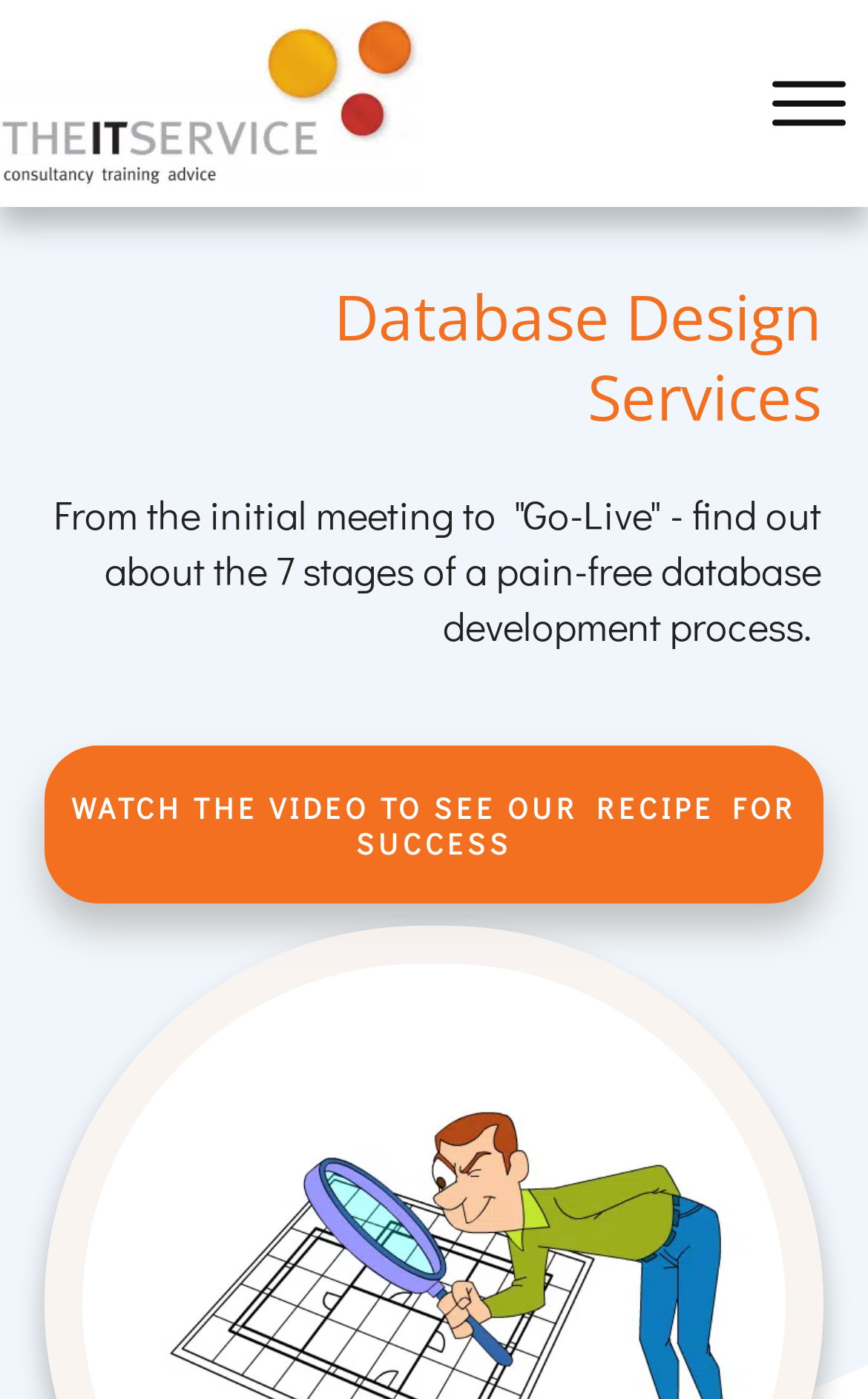Illustrate the webpage with a detailed description.

The webpage appears to be a service overview page for a database design company. At the top right corner, there is a logo image accompanied by a link with the company name. Below the logo, there are three navigation links: "Home", "Training", and another link without text. 

The main content area is divided into two sections. On the left side, there is a heading "Database Design Services" followed by a paragraph of text that describes the 7 stages of a pain-free database development process. 

On the right side, there is a layout table containing a link that invites users to "WATCH THE VIDEO TO SEE OUR RECIPE FOR SUCCESS". This link is likely a call-to-action to learn more about the company's approach to database development.